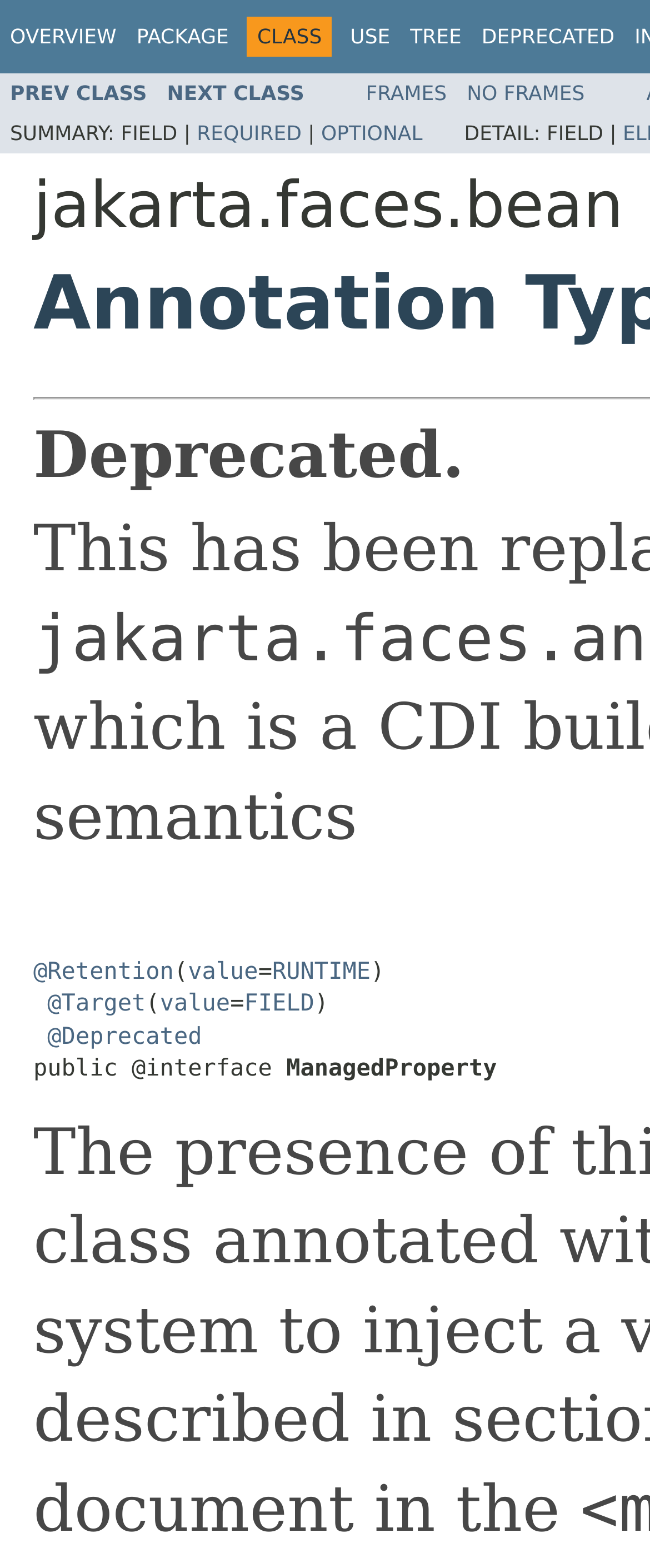Present a detailed account of what is displayed on the webpage.

This webpage is about the ManagedProperty class in the Jakarta EE Platform API. At the top, there are six links: OVERVIEW, PACKAGE, CLASS, USE, TREE, and DEPRECATED, which are aligned horizontally. Below these links, there are four more links: PREV CLASS, NEXT CLASS, FRAMES, and NO FRAMES, also aligned horizontally.

On the left side, there is a section with the title SUMMARY, followed by a table with two columns, FIELD and REQUIRED/OPTIONAL. The table has two rows, with links to REQUIRED and OPTIONAL in the second column.

Below the table, there is another section with the title DETAIL, followed by a similar table with two columns, FIELD and an empty column. This table also has two rows.

On the right side, there is a section with the package name "jakarta.faces.bean" written in a larger font. Below this, there is a deprecated notice, which is a warning that the class is deprecated.

Further down, there are several lines of code, including annotations @Retention, @Target, and @Deprecated, with links to their respective values. The code is written in a Java-like syntax, with class and interface declarations. The main class is ManagedProperty, which is declared as a public interface.